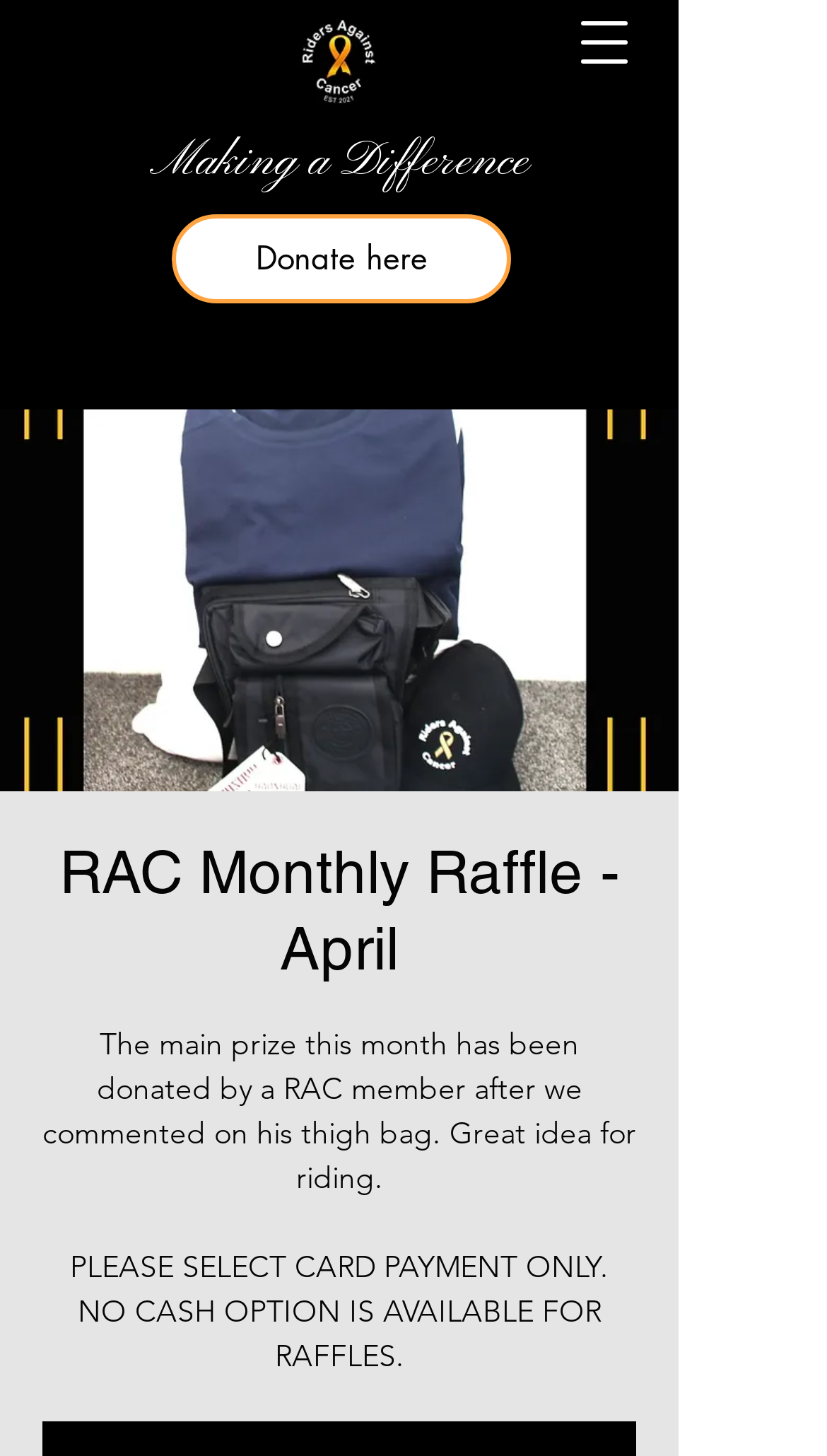Use a single word or phrase to answer the question:
Is cash payment available for the raffle?

No